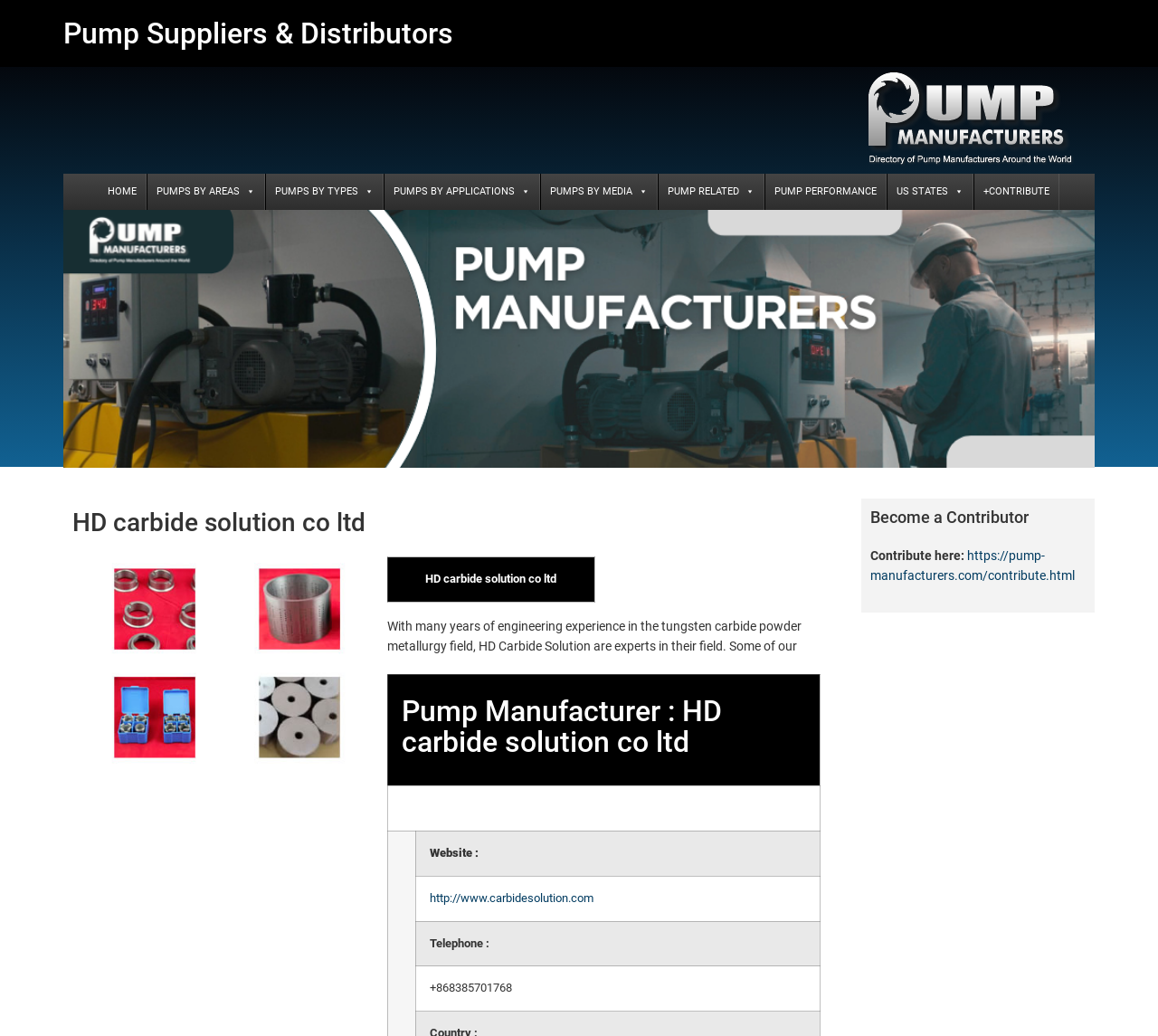Show me the bounding box coordinates of the clickable region to achieve the task as per the instruction: "Visit the website http://www.carbidesolution.com".

[0.371, 0.86, 0.512, 0.873]